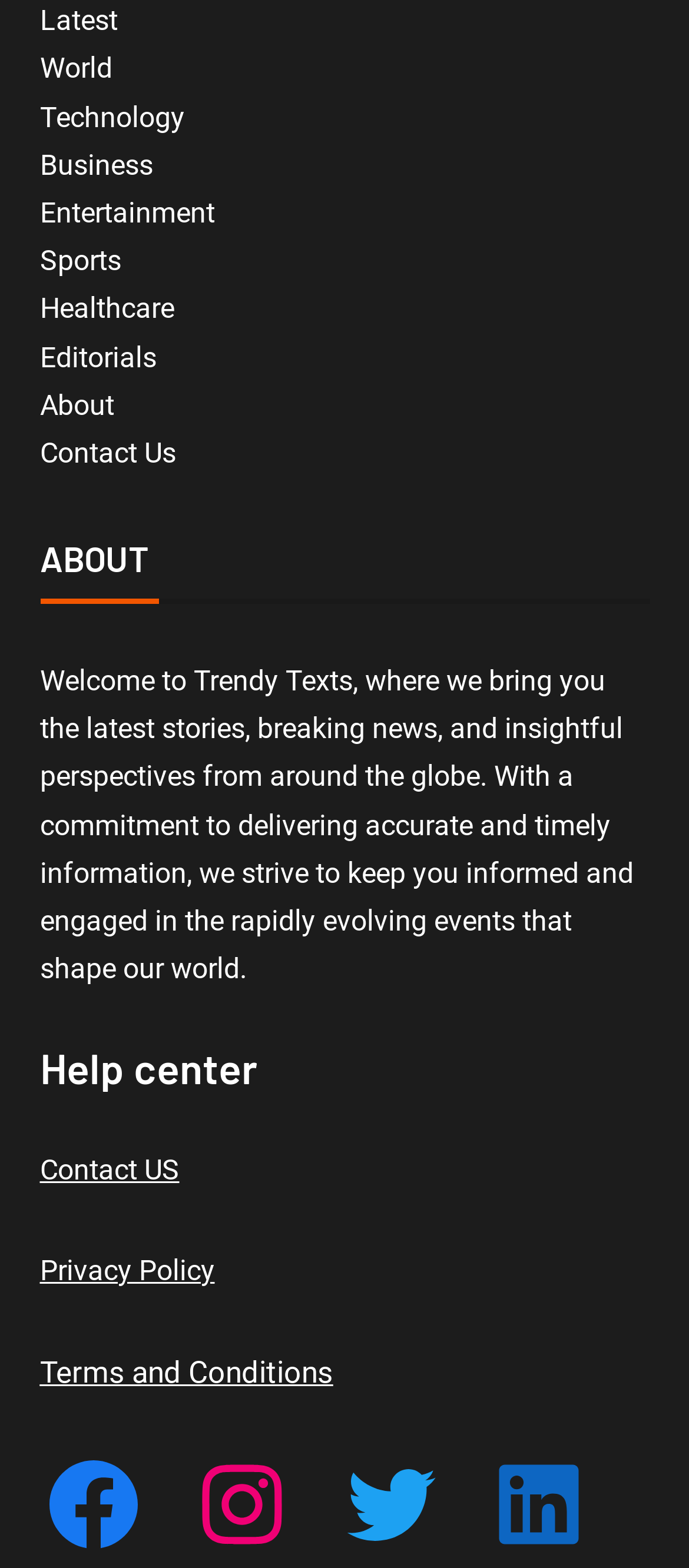Please determine the bounding box coordinates for the UI element described here. Use the format (top-left x, top-left y, bottom-right x, bottom-right y) with values bounded between 0 and 1: Healthcare

[0.058, 0.186, 0.253, 0.208]